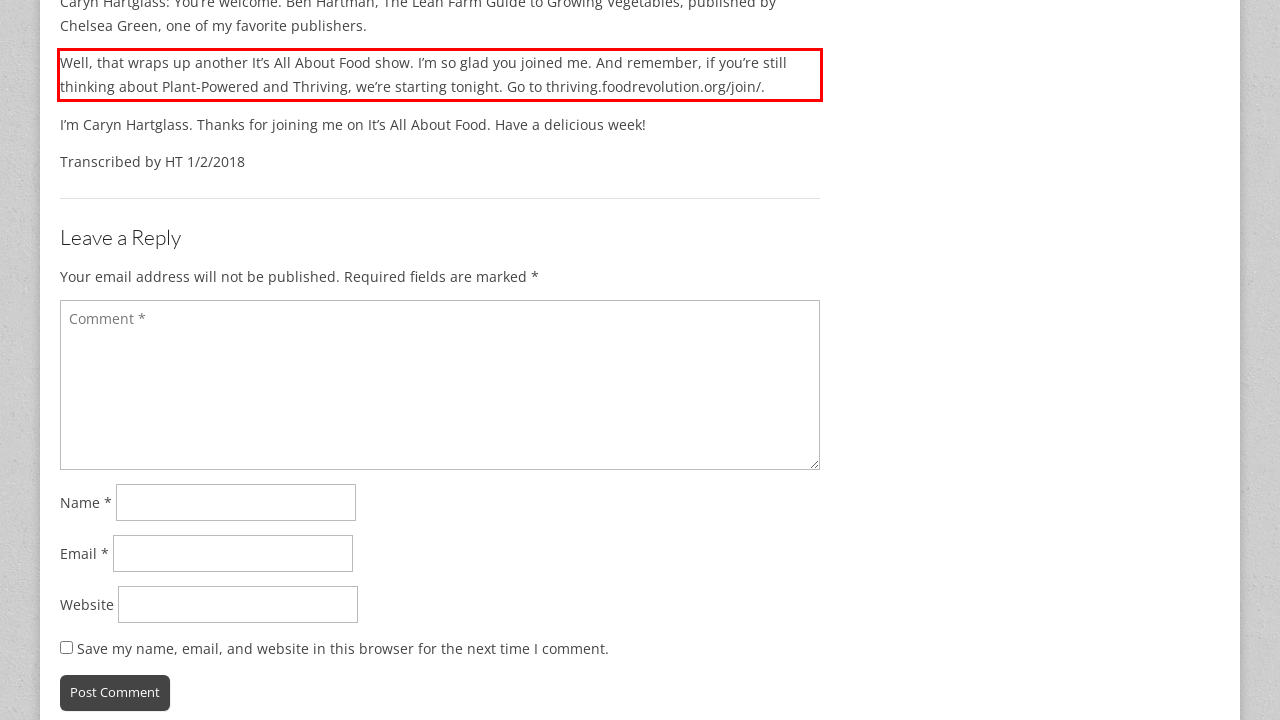Please analyze the provided webpage screenshot and perform OCR to extract the text content from the red rectangle bounding box.

Well, that wraps up another It’s All About Food show. I’m so glad you joined me. And remember, if you’re still thinking about Plant-Powered and Thriving, we’re starting tonight. Go to thriving.foodrevolution.org/join/.